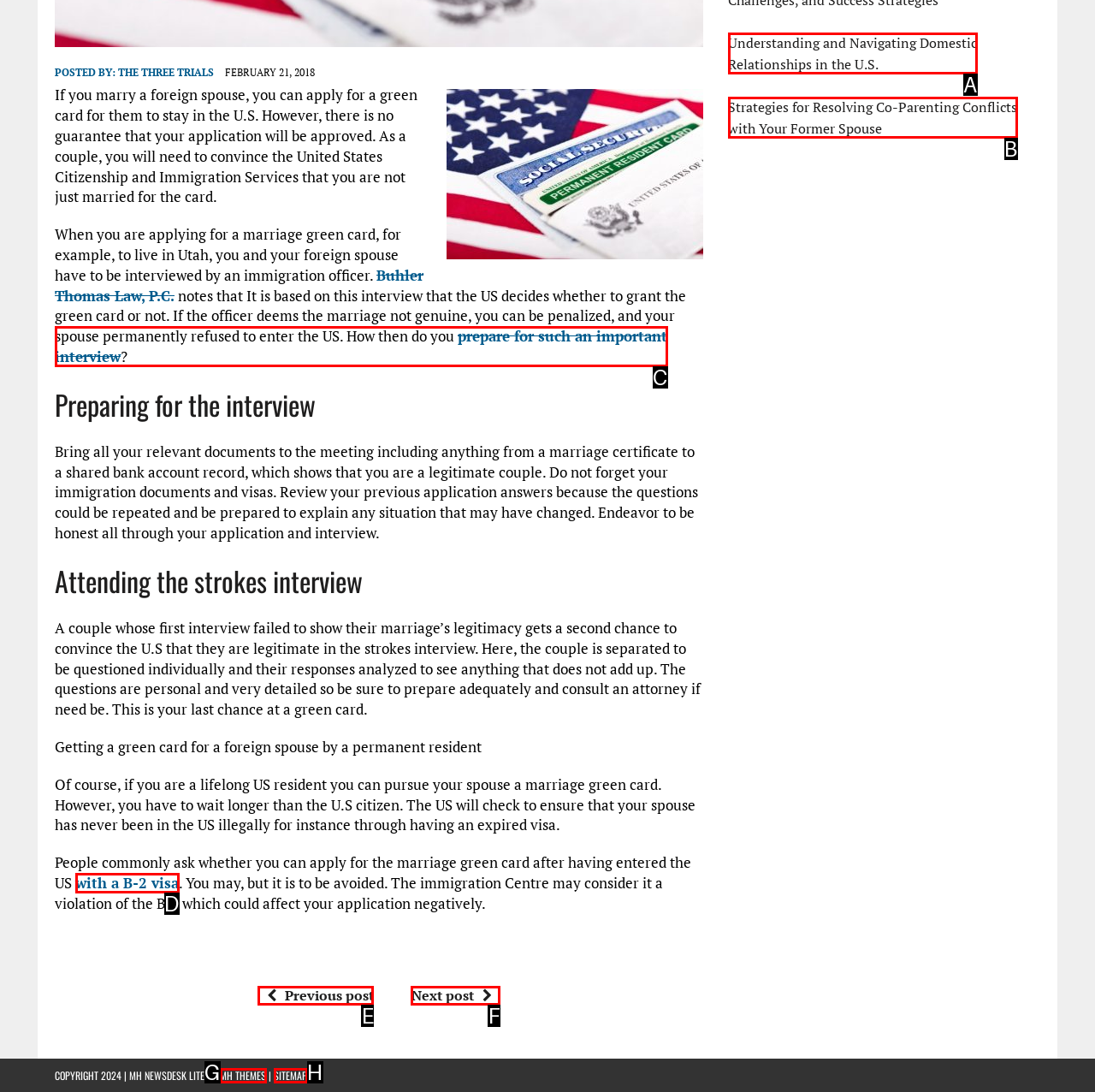Pick the option that best fits the description: with a B-2 visa. Reply with the letter of the matching option directly.

D